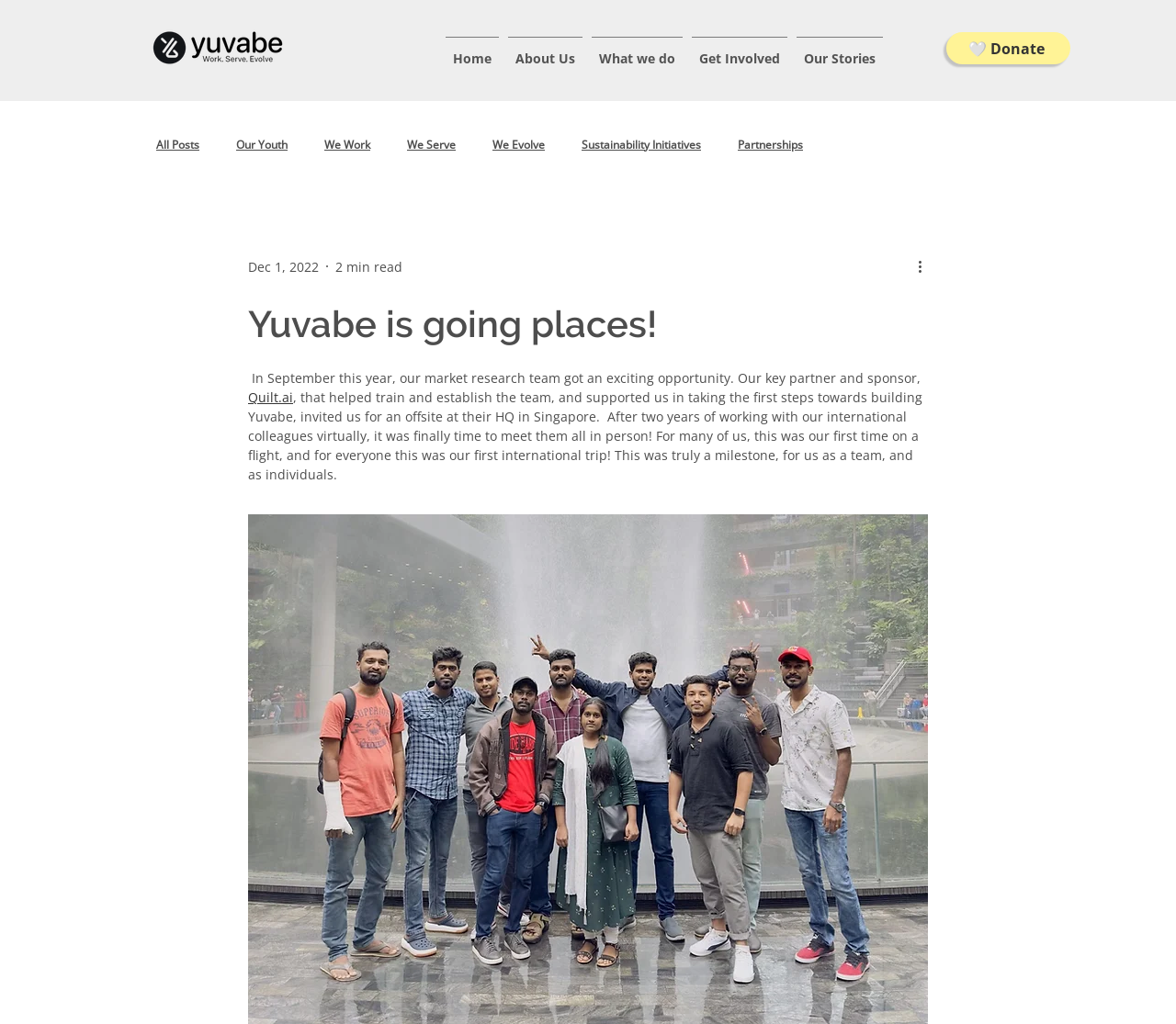Kindly determine the bounding box coordinates of the area that needs to be clicked to fulfill this instruction: "Click the 'More actions' button".

[0.778, 0.249, 0.797, 0.271]